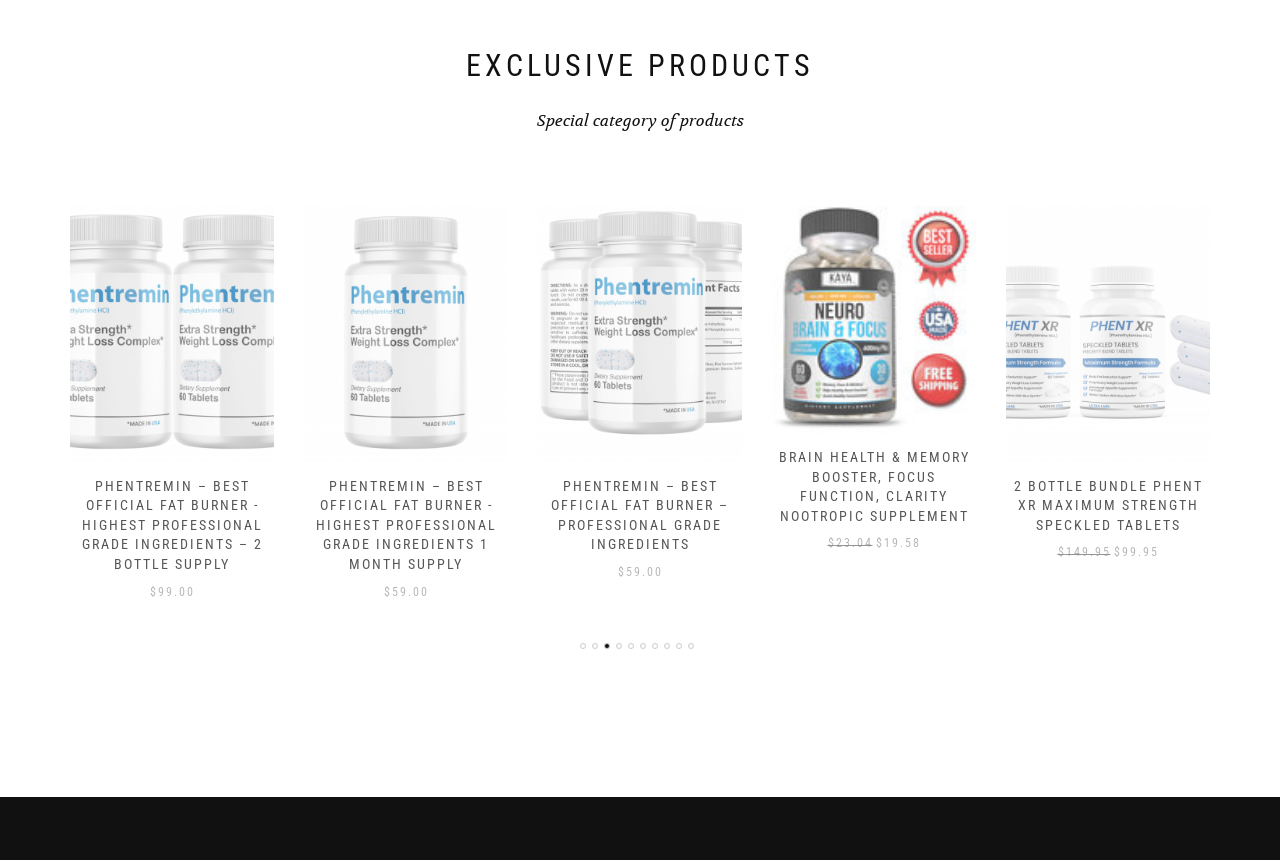Is there a discount on the last product?
Give a comprehensive and detailed explanation for the question.

The last product, '2 BOTTLE BUNDLE PHENT XR MAXIMUM STRENGTH SPECKLED TABLETS', has an original price of $149.95 and a current price of $99.95, indicating a discount.